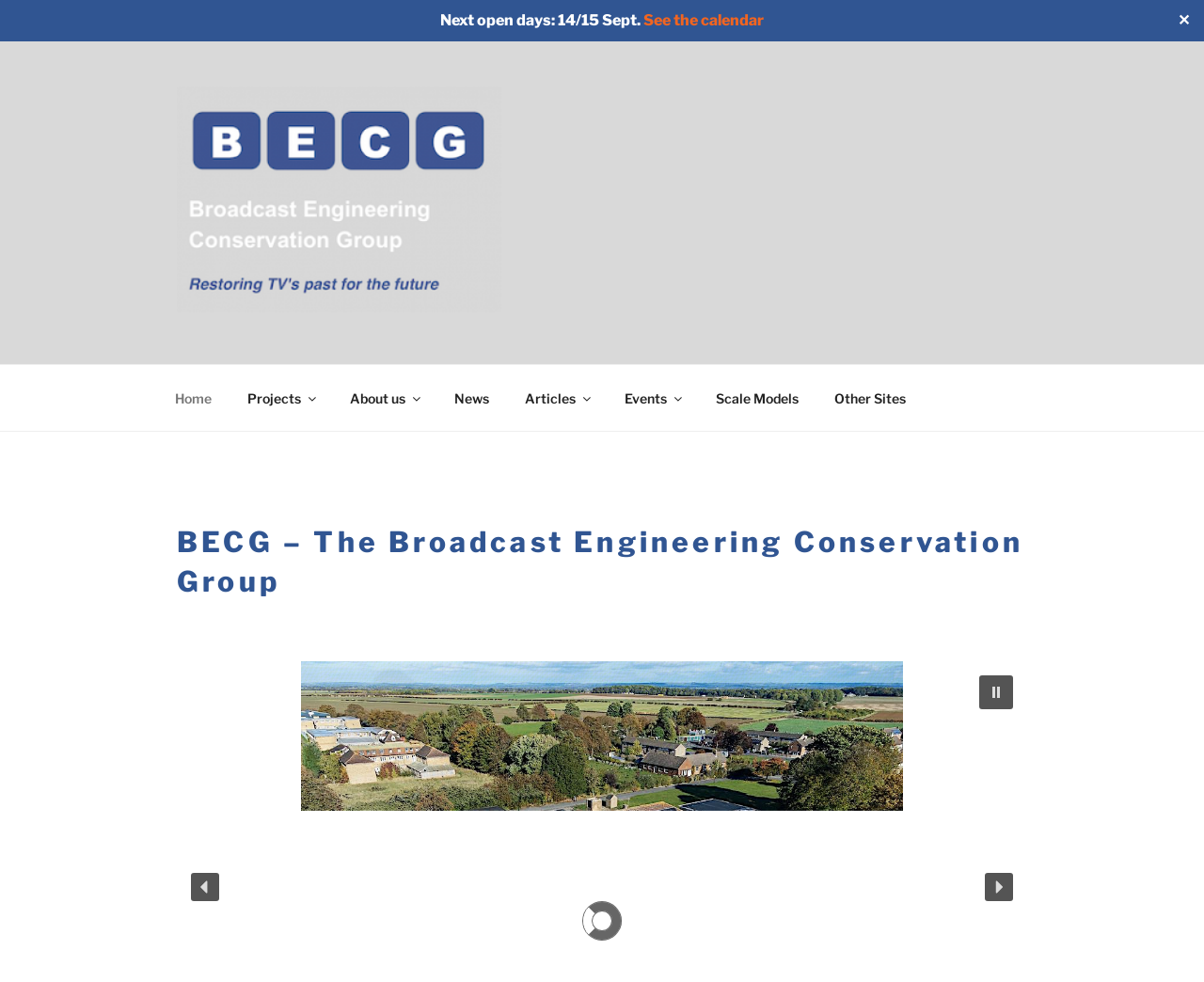Please identify the bounding box coordinates of the area I need to click to accomplish the following instruction: "Click the 'Close' button".

[0.974, 0.01, 0.992, 0.033]